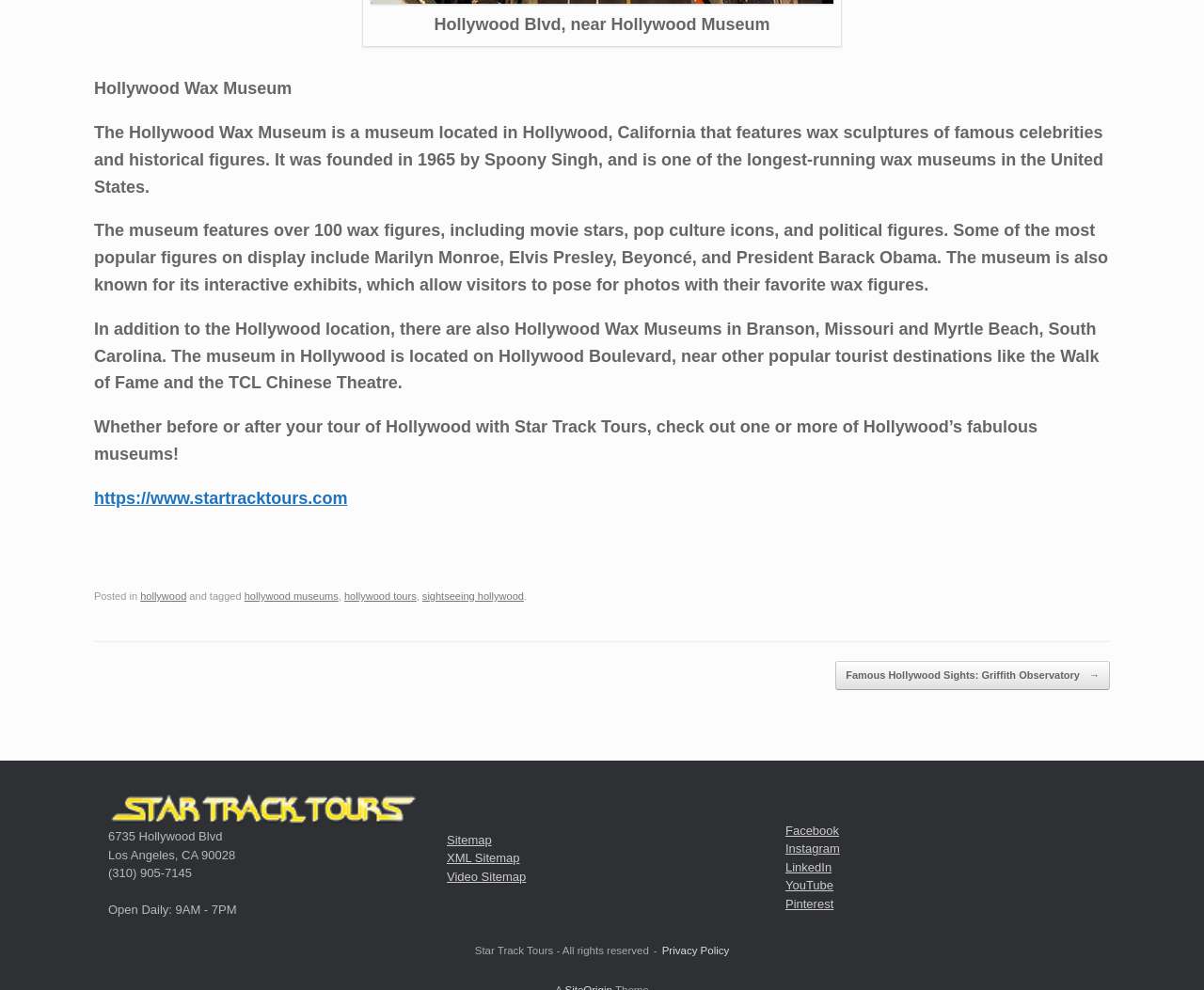Pinpoint the bounding box coordinates of the element that must be clicked to accomplish the following instruction: "Read the Privacy Policy". The coordinates should be in the format of four float numbers between 0 and 1, i.e., [left, top, right, bottom].

[0.55, 0.954, 0.606, 0.966]